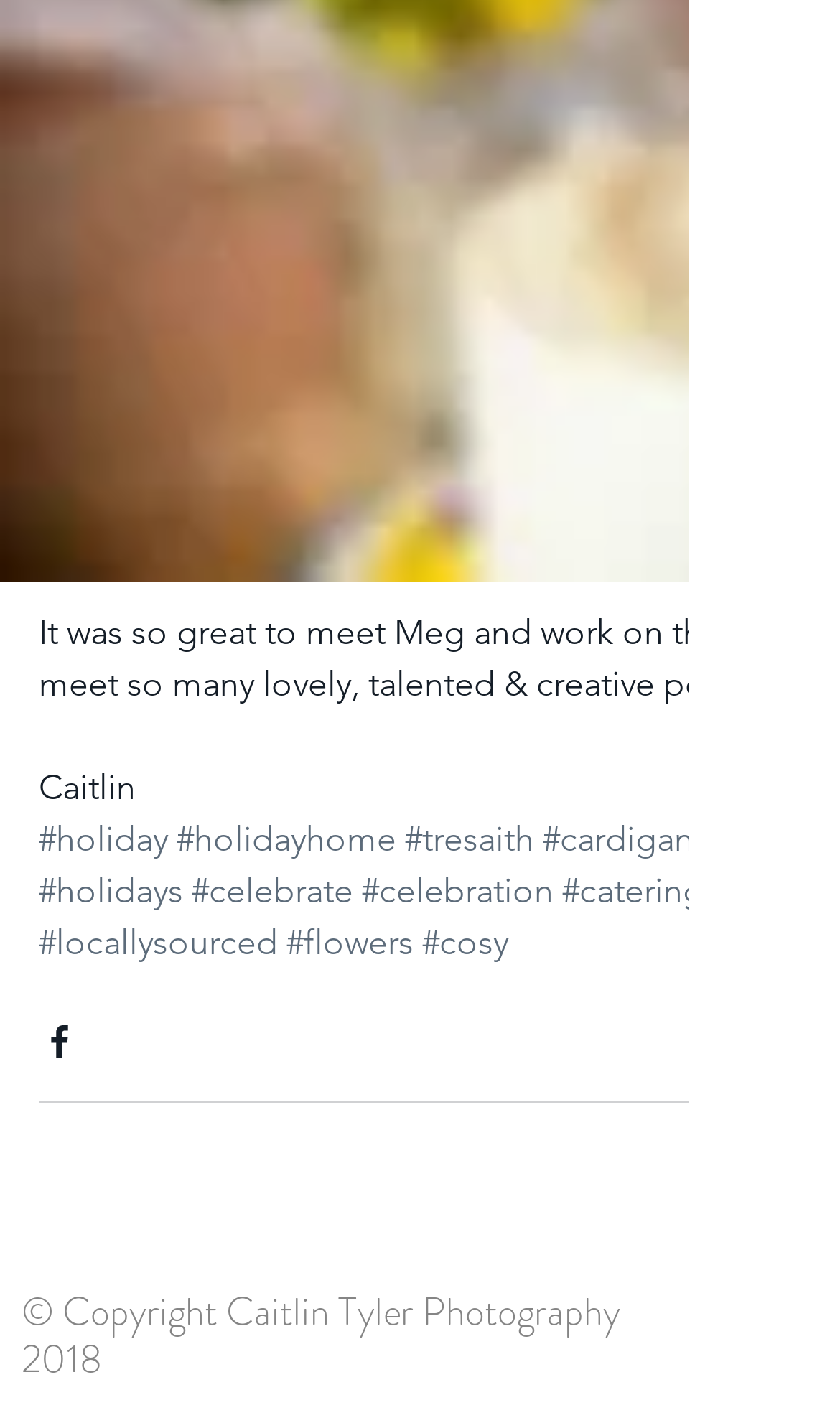Locate the UI element described by aria-label="Black Instagram Icon" and provide its bounding box coordinates. Use the format (top-left x, top-left y, bottom-right x, bottom-right y) with all values as floating point numbers between 0 and 1.

[0.415, 0.859, 0.487, 0.901]